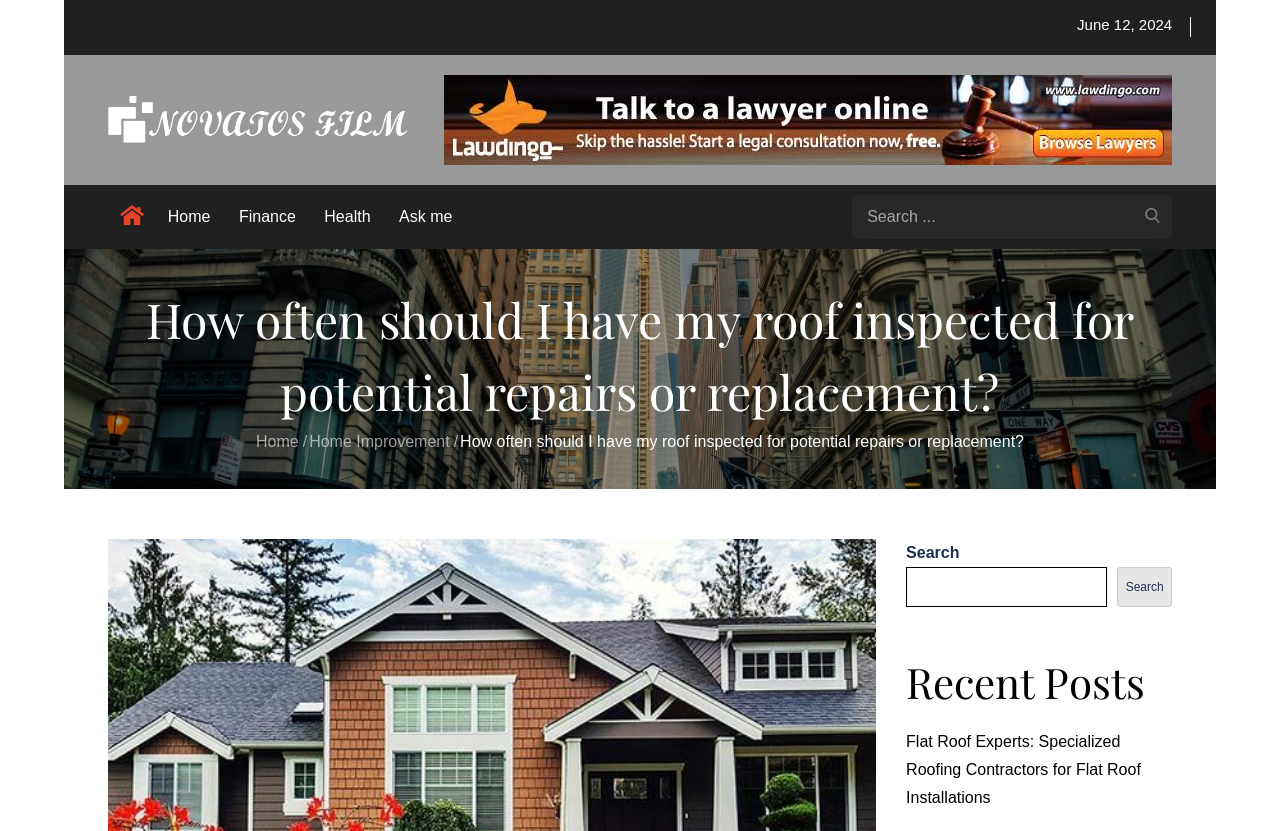Determine the heading of the webpage and extract its text content.

How often should I have my roof inspected for potential repairs or replacement?